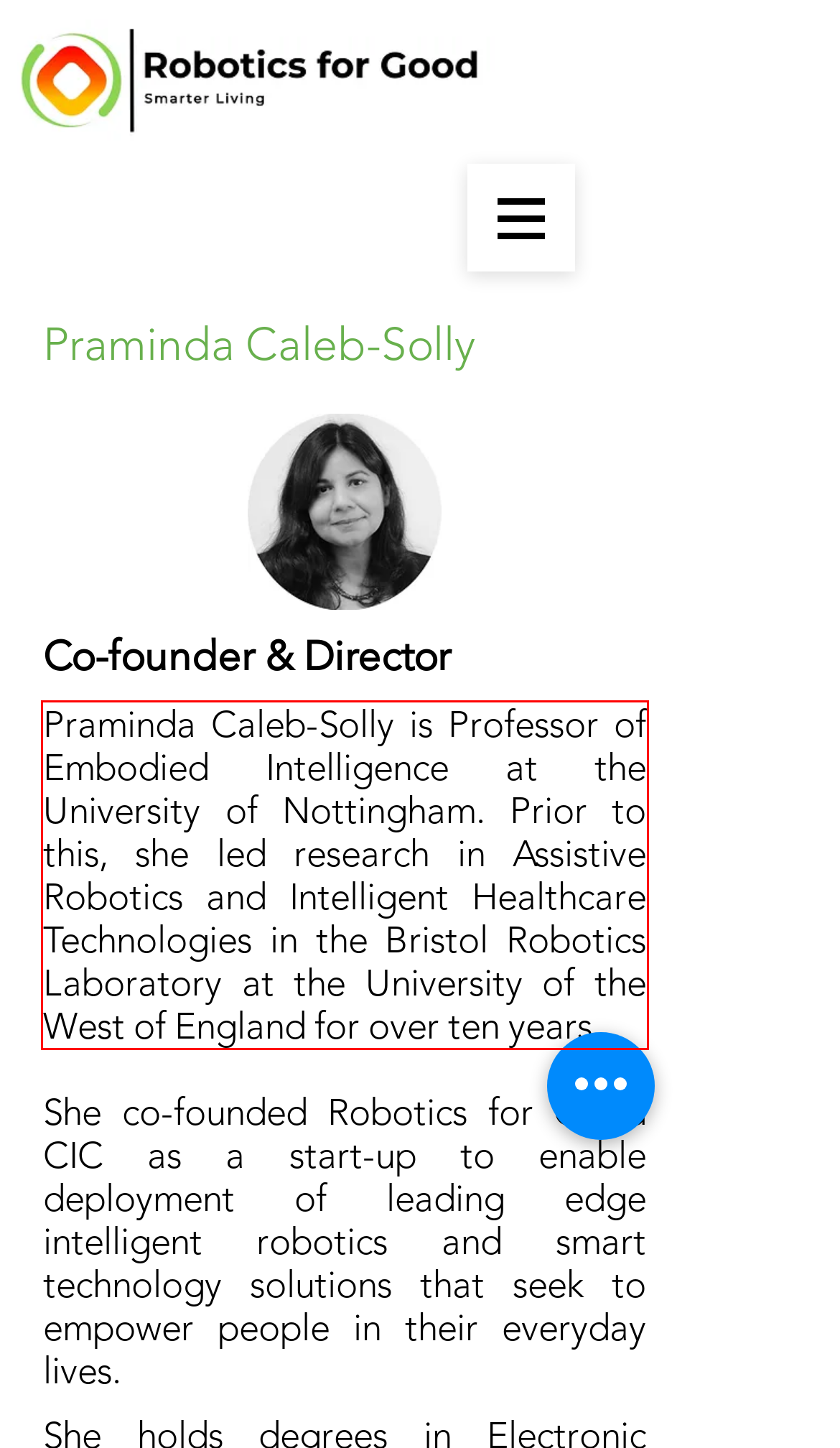From the provided screenshot, extract the text content that is enclosed within the red bounding box.

Praminda Caleb-Solly is Professor of Embodied Intelligence at the University of Nottingham. Prior to this, she led research in Assistive Robotics and Intelligent Healthcare Technologies in the Bristol Robotics Laboratory at the University of the West of England for over ten years.